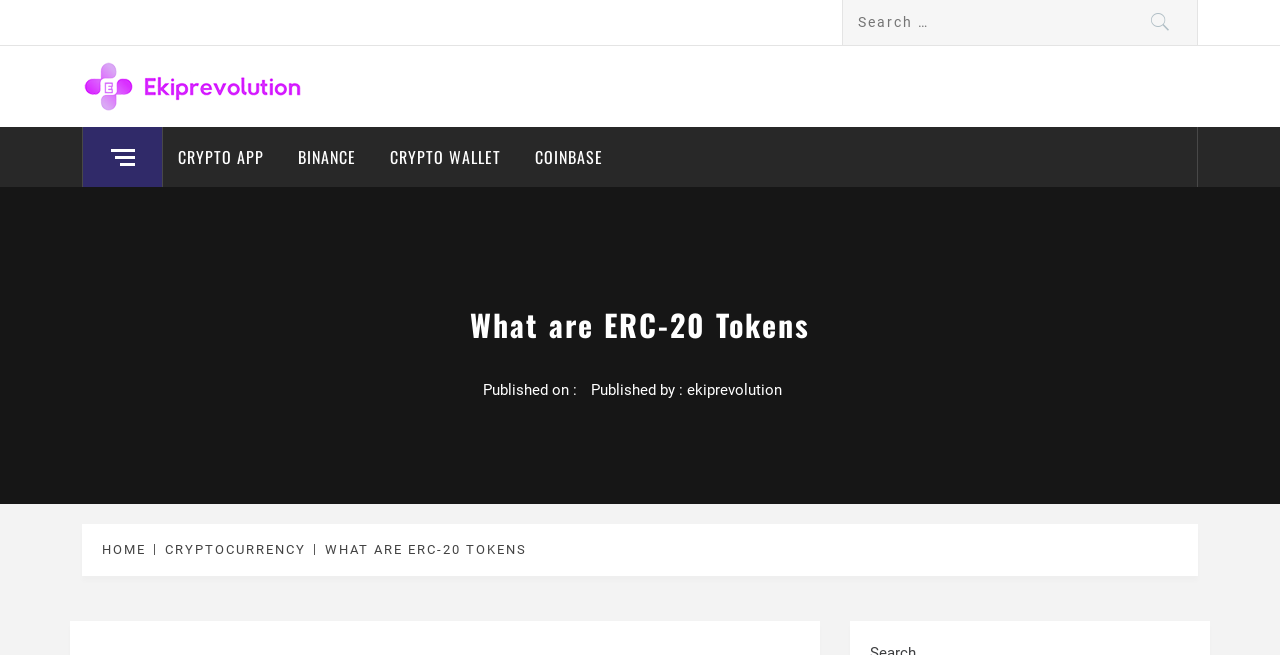Please specify the bounding box coordinates of the clickable section necessary to execute the following command: "Visit ekiprevolution homepage".

[0.064, 0.09, 0.251, 0.194]